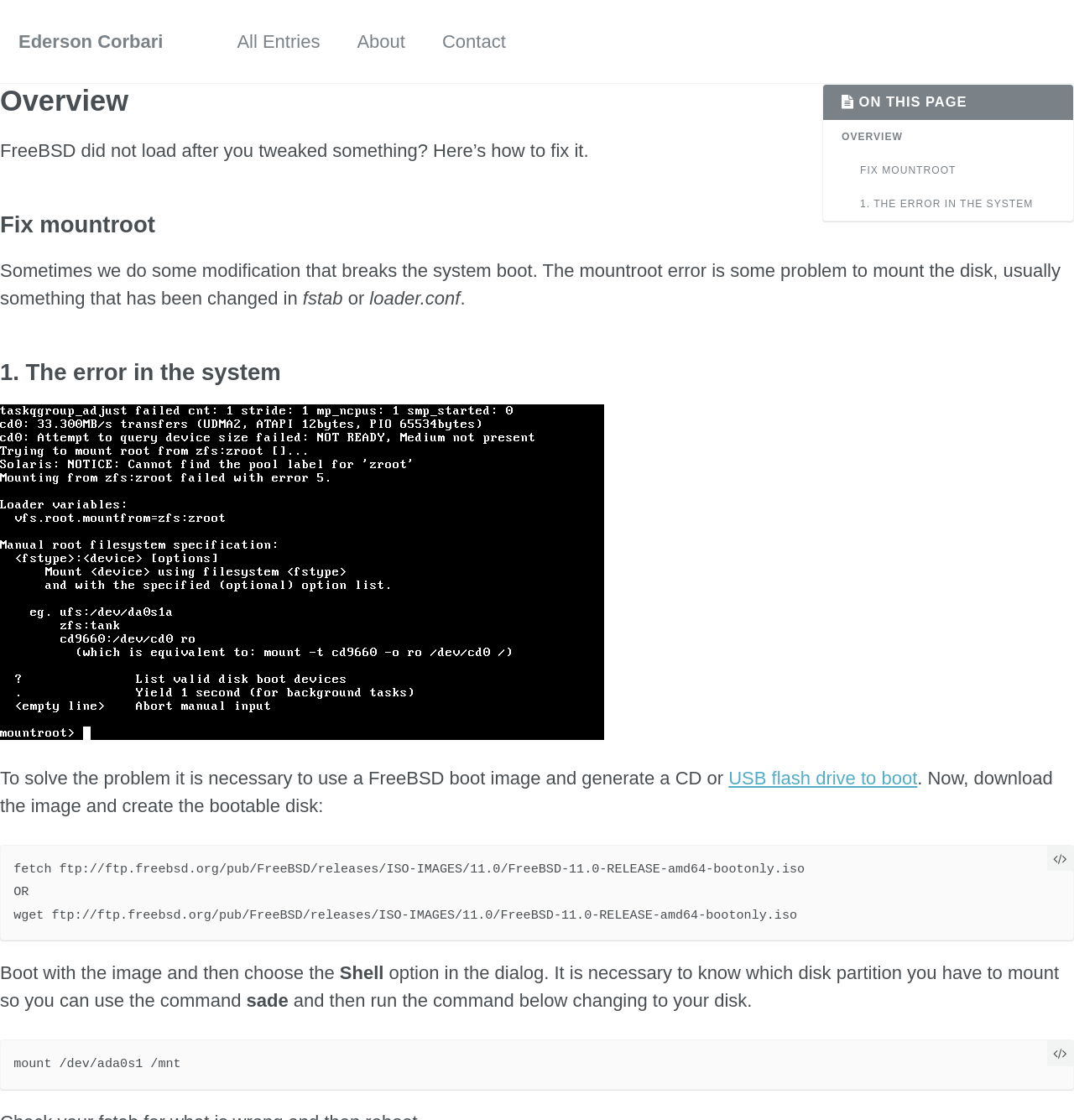Determine the bounding box coordinates of the UI element described below. Use the format (top-left x, top-left y, bottom-right x, bottom-right y) with floating point numbers between 0 and 1: All Entries

[0.221, 0.016, 0.298, 0.058]